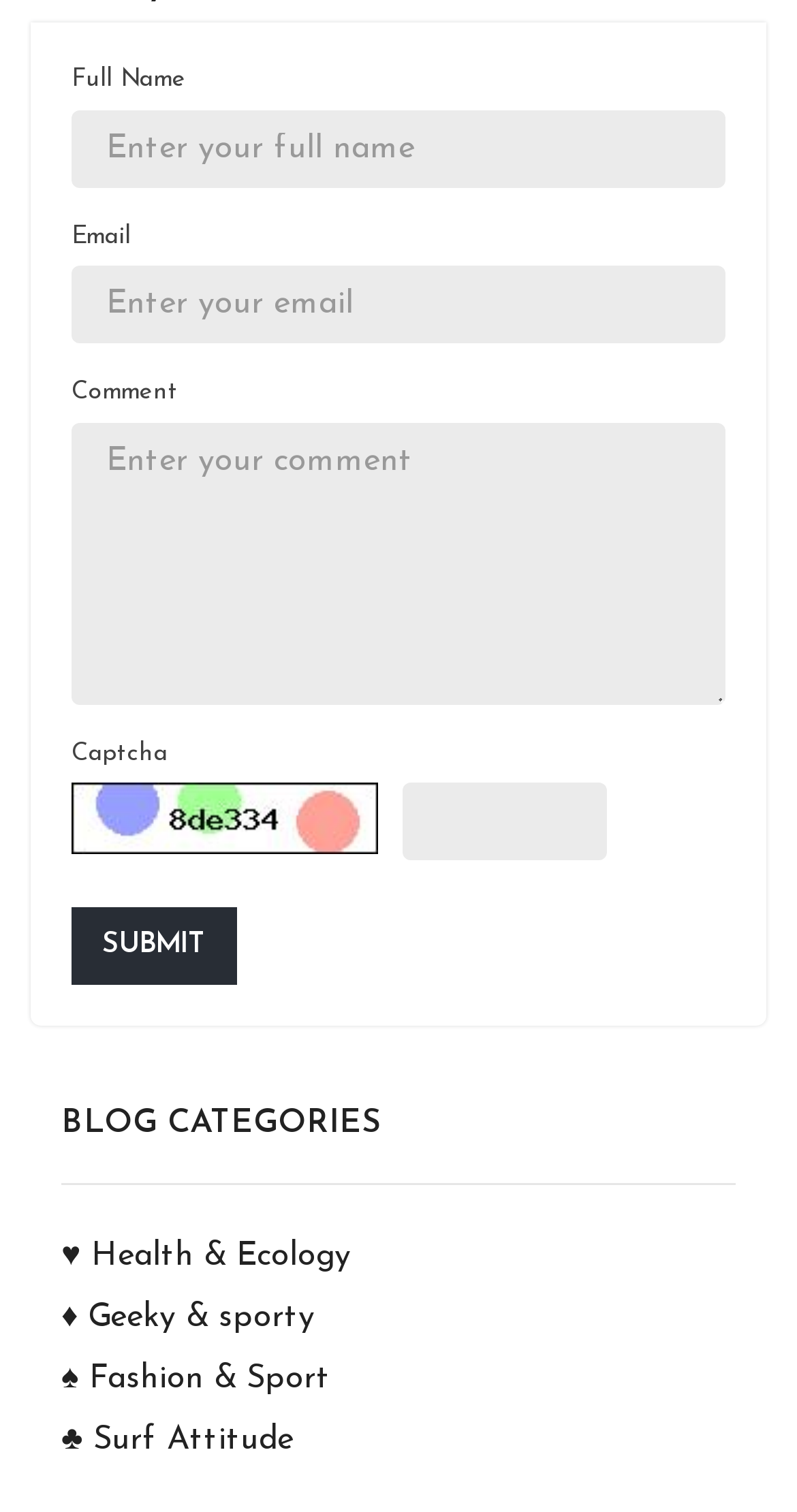Give a concise answer using one word or a phrase to the following question:
What is the purpose of the textboxes?

Input information